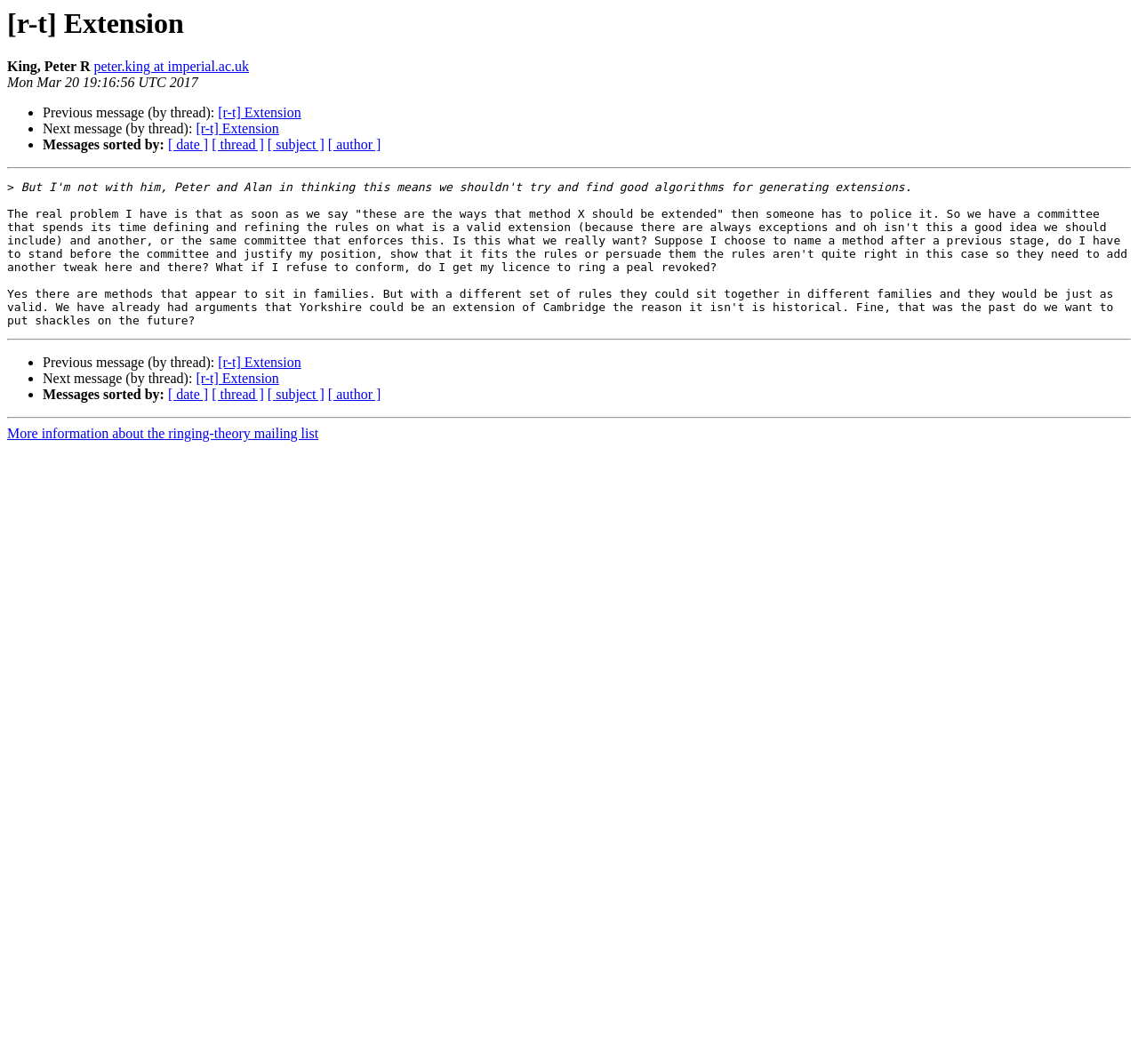Predict the bounding box coordinates of the area that should be clicked to accomplish the following instruction: "View previous message". The bounding box coordinates should consist of four float numbers between 0 and 1, i.e., [left, top, right, bottom].

[0.192, 0.099, 0.265, 0.113]